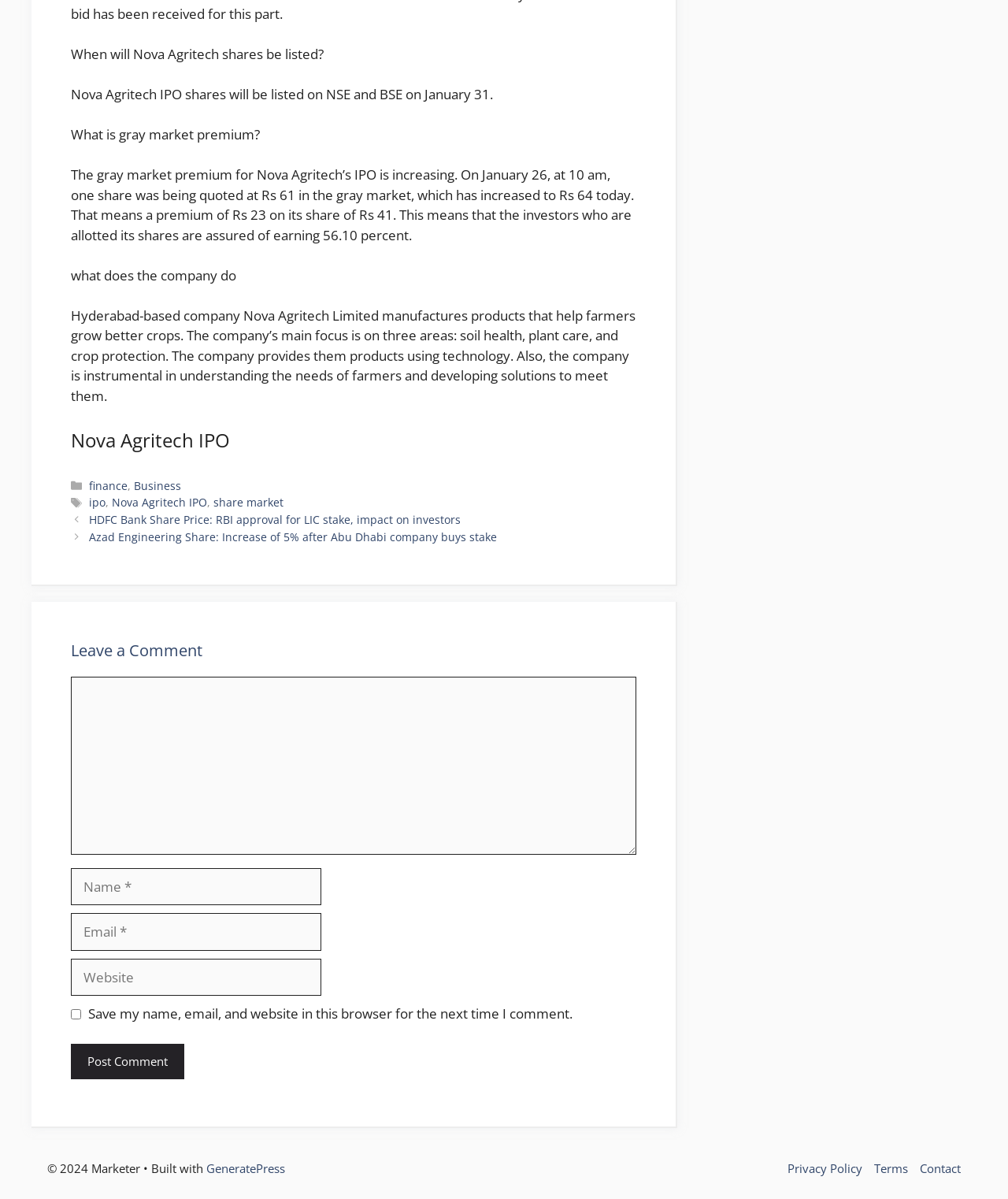Please determine the bounding box coordinates of the section I need to click to accomplish this instruction: "View the Tutorials page".

None